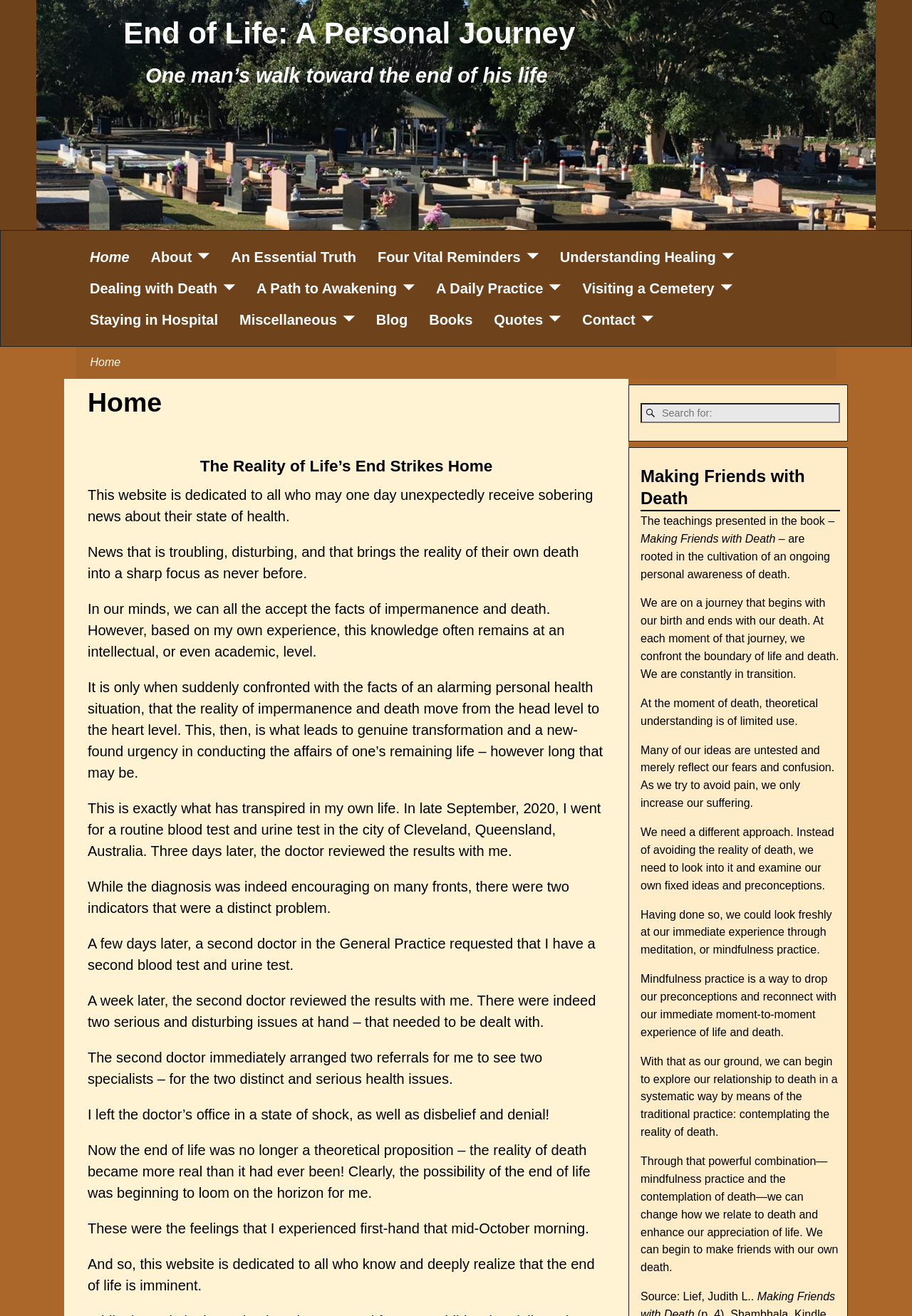Use a single word or phrase to answer the question:
What is the theme of the section 'Making Friends with Death'?

Mindfulness and death